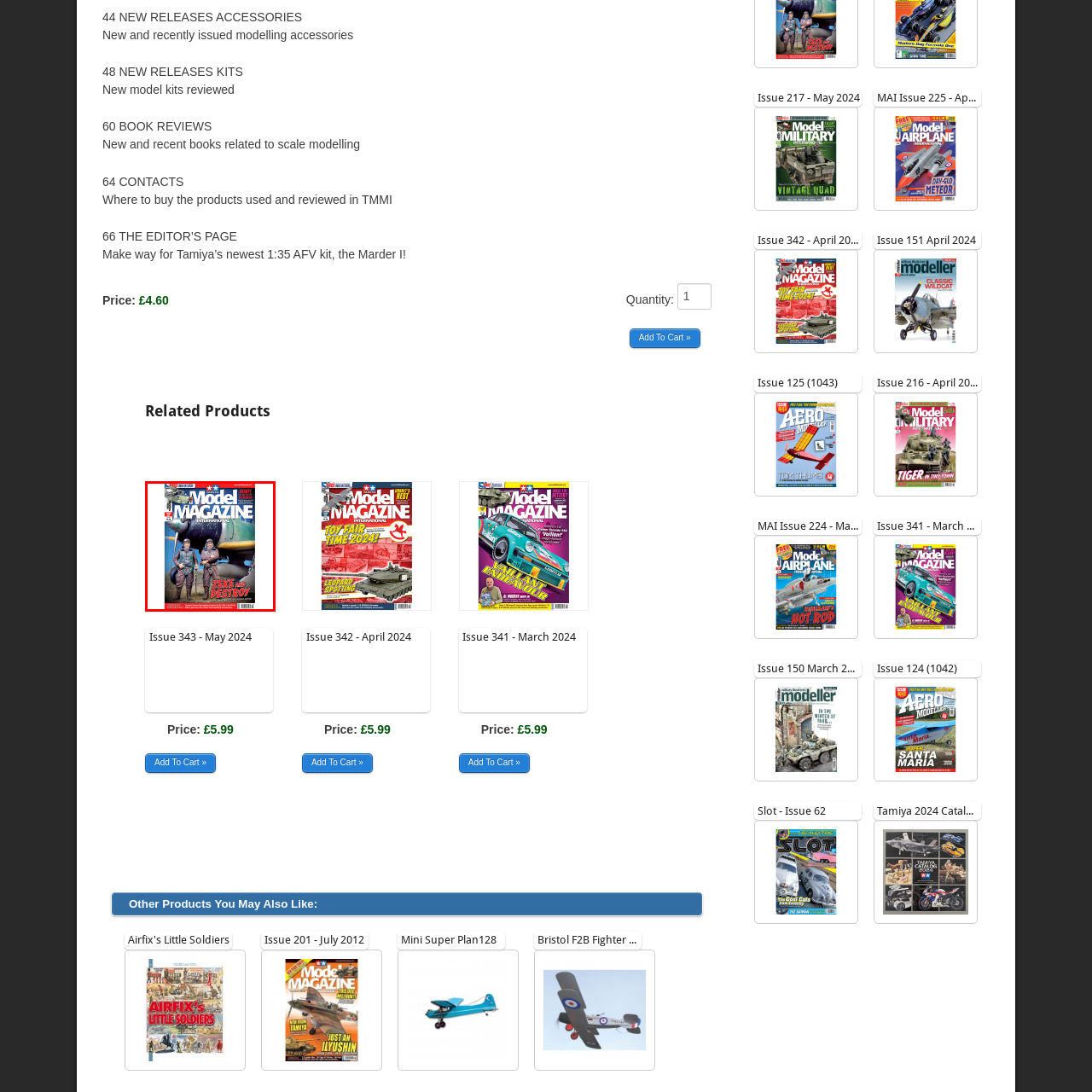What color is the bold caption?
Examine the image within the red bounding box and provide a comprehensive answer to the question.

The bold caption 'ZEKE AND DESTROY' at the bottom of the cover is in striking red, hinting at the magazine's featured content on modeling Japanese aircraft.